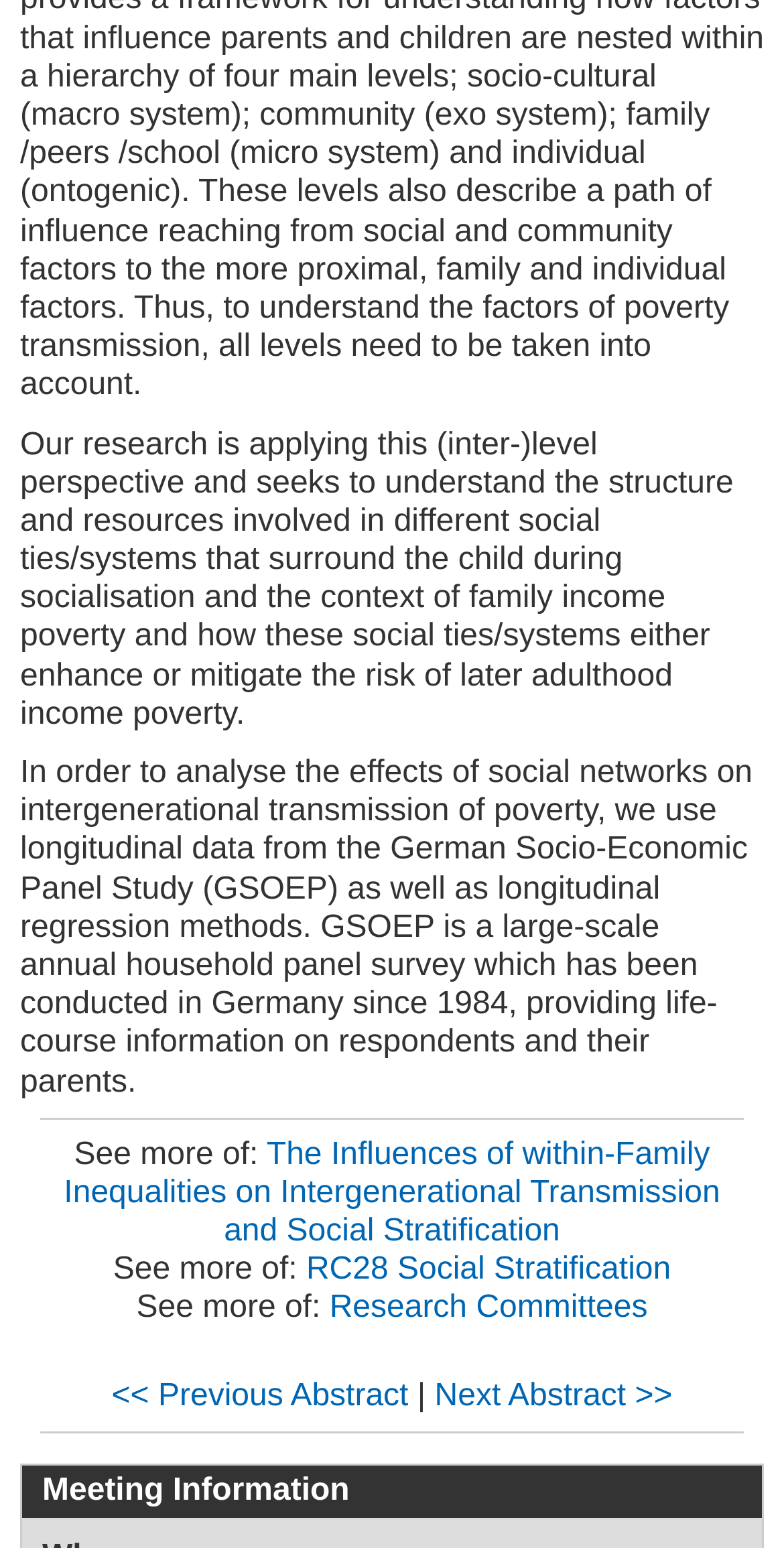What is the purpose of the link 'The Influences of within-Family Inequalities on Intergenerational Transmission and Social Stratification'?
Use the image to answer the question with a single word or phrase.

To see more research